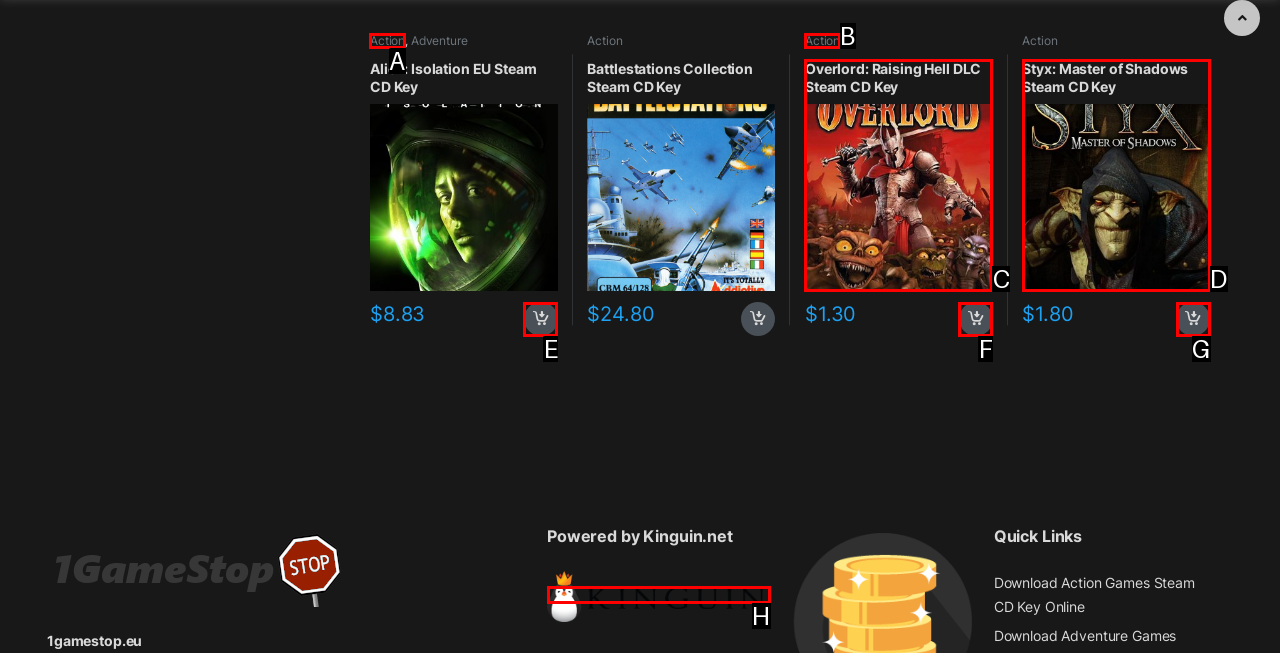Identify the HTML element that best matches the description: parent_node: Powered by Kinguin.net. Provide your answer by selecting the corresponding letter from the given options.

H